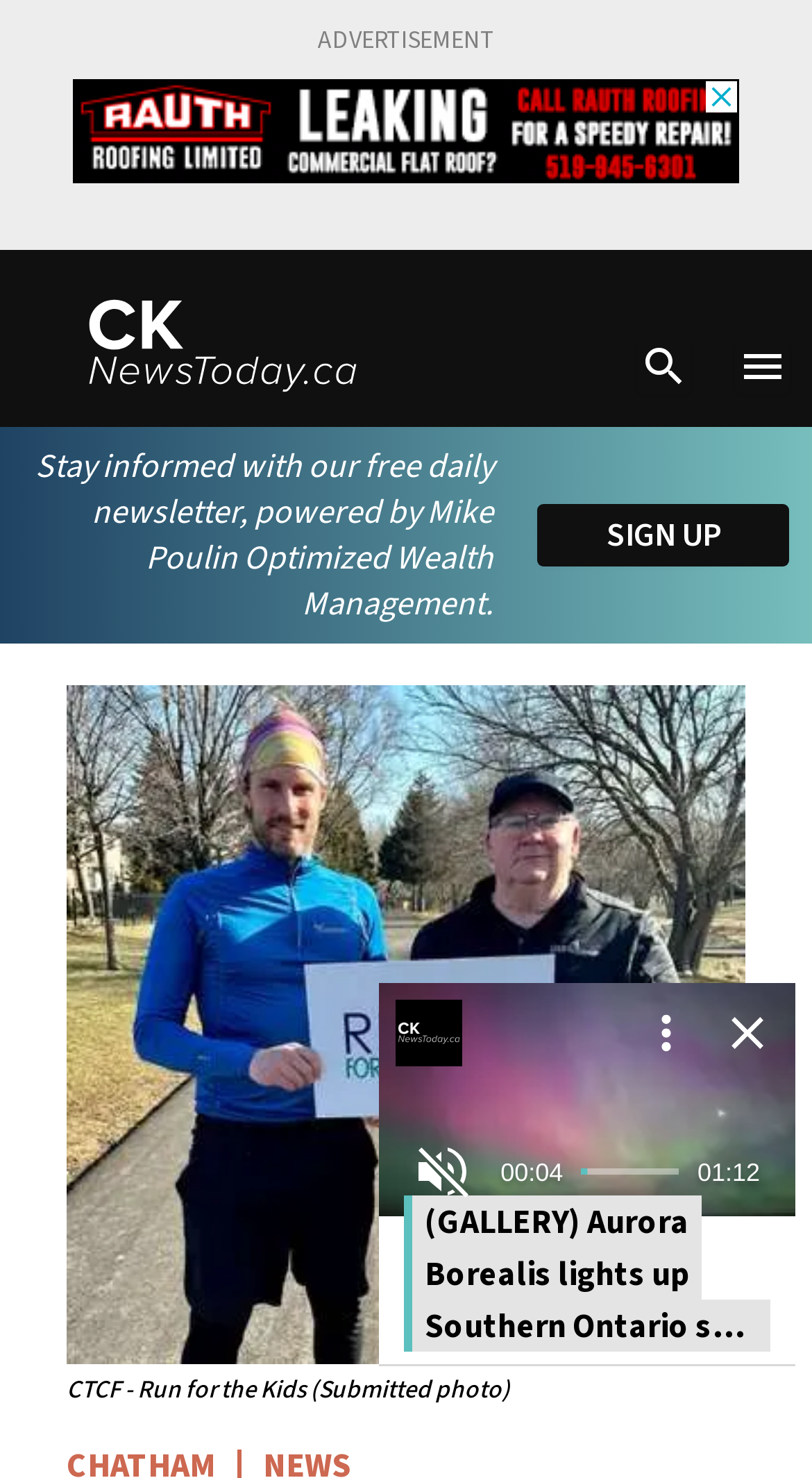What is the source of the newsletter?
Carefully analyze the image and provide a detailed answer to the question.

The StaticText element with the text 'Stay informed with our free daily newsletter, powered by Mike Poulin Optimized Wealth Management.' indicates that the newsletter is powered by Mike Poulin Optimized Wealth Management.